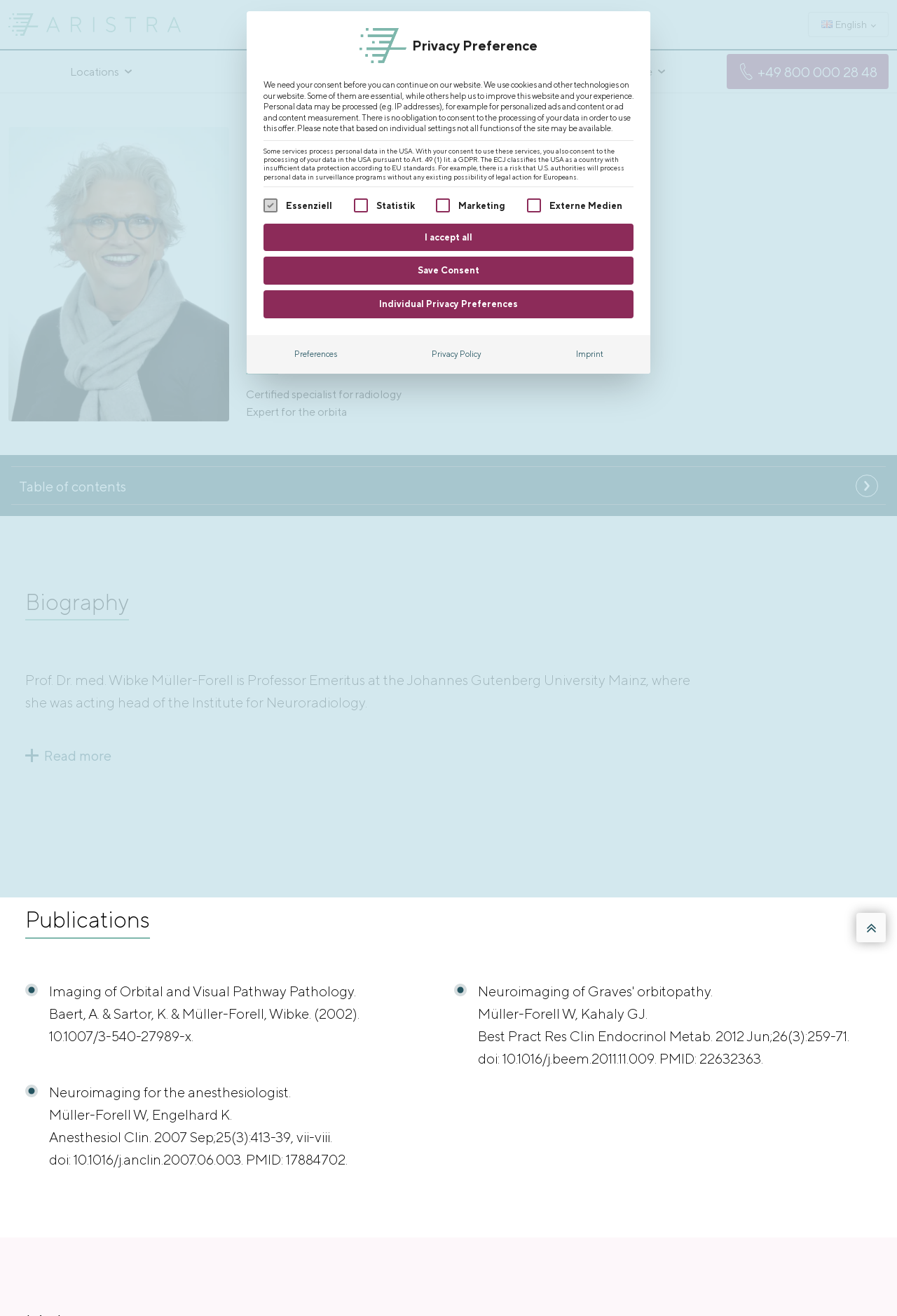What is the purpose of the 'Search' button?
Using the image, answer in one word or phrase.

To search the website